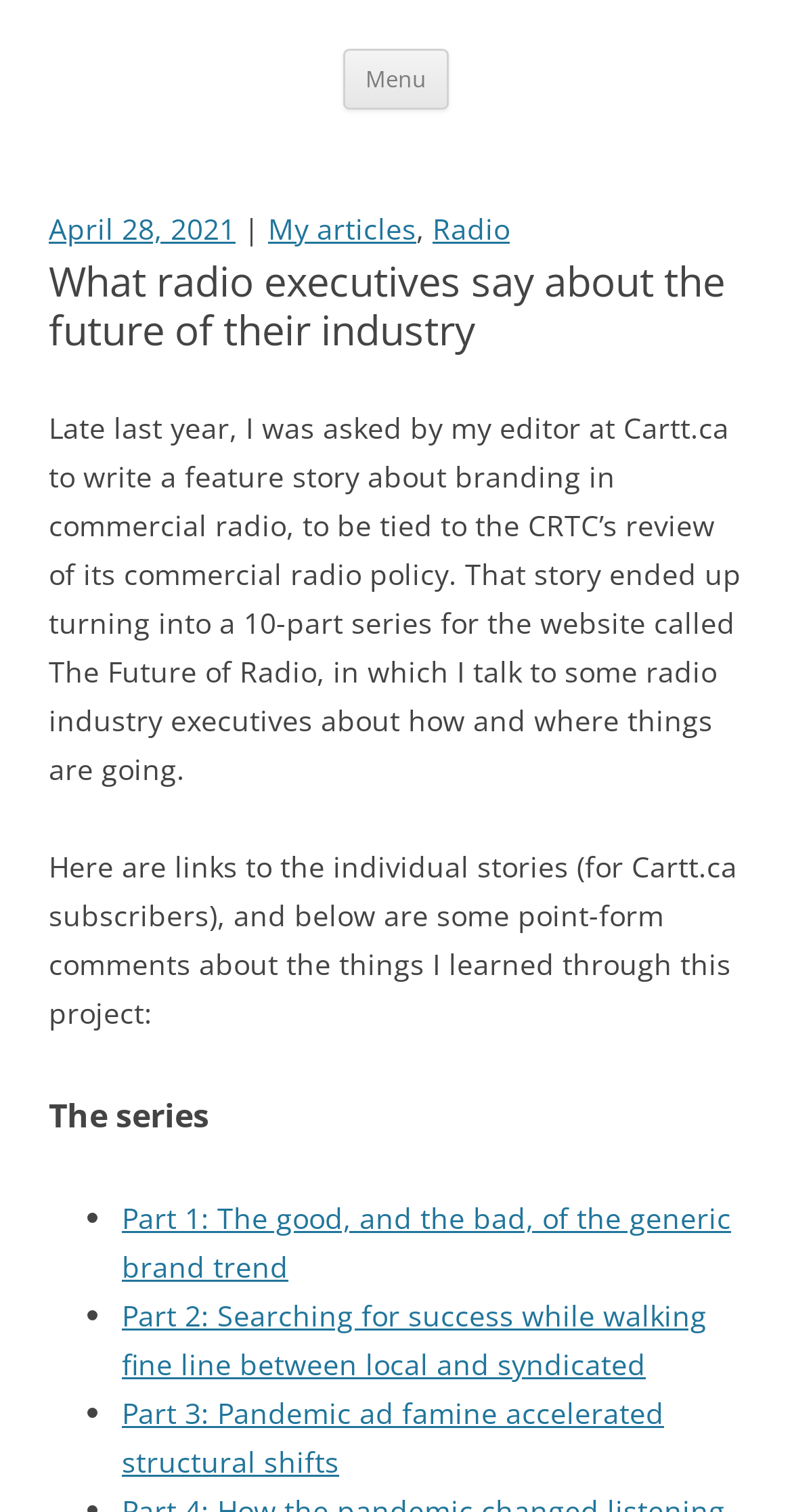Indicate the bounding box coordinates of the element that must be clicked to execute the instruction: "View 'My articles'". The coordinates should be given as four float numbers between 0 and 1, i.e., [left, top, right, bottom].

[0.338, 0.138, 0.526, 0.164]